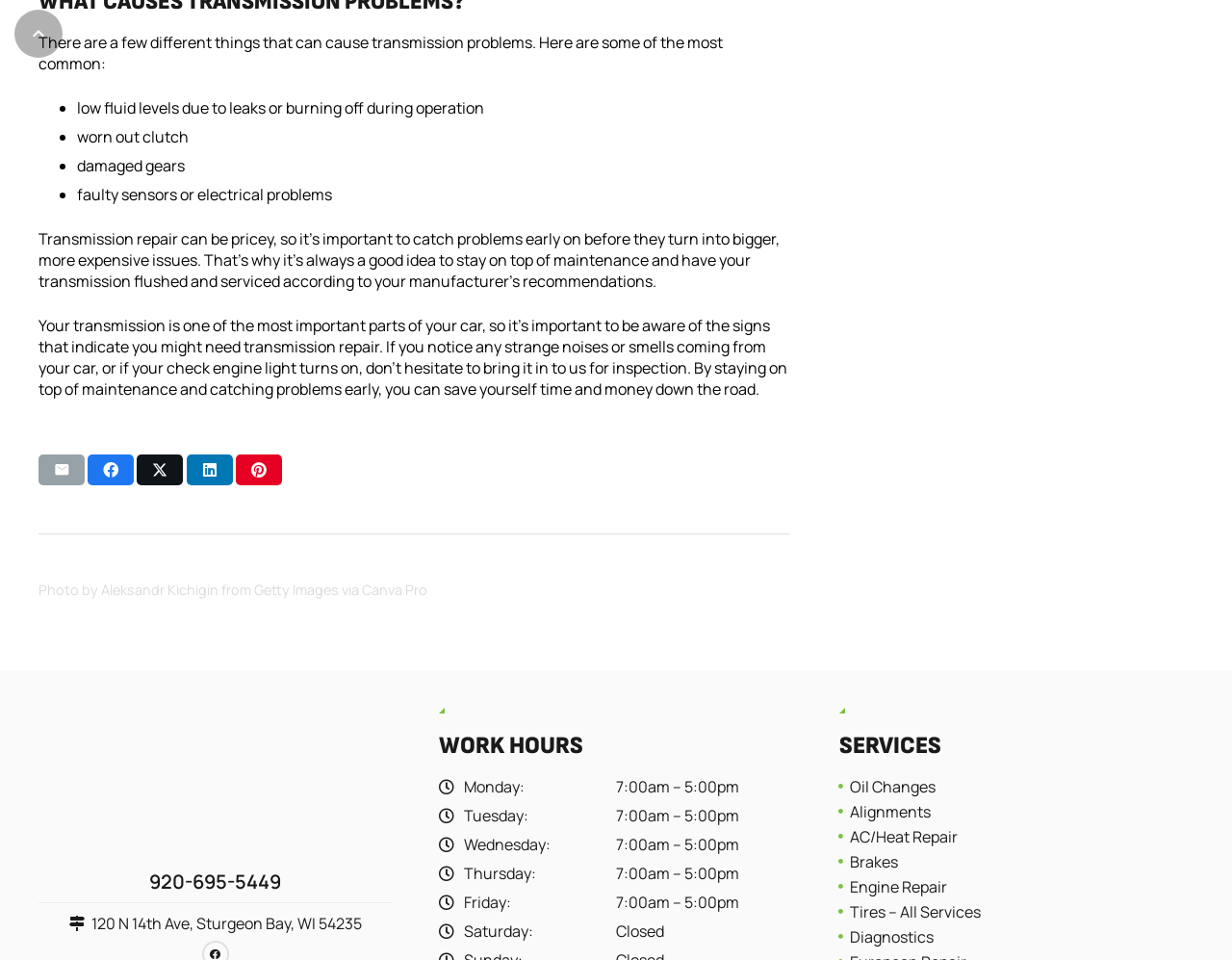Give a concise answer using only one word or phrase for this question:
What services are offered by this company?

Oil Changes, Alignments, etc.